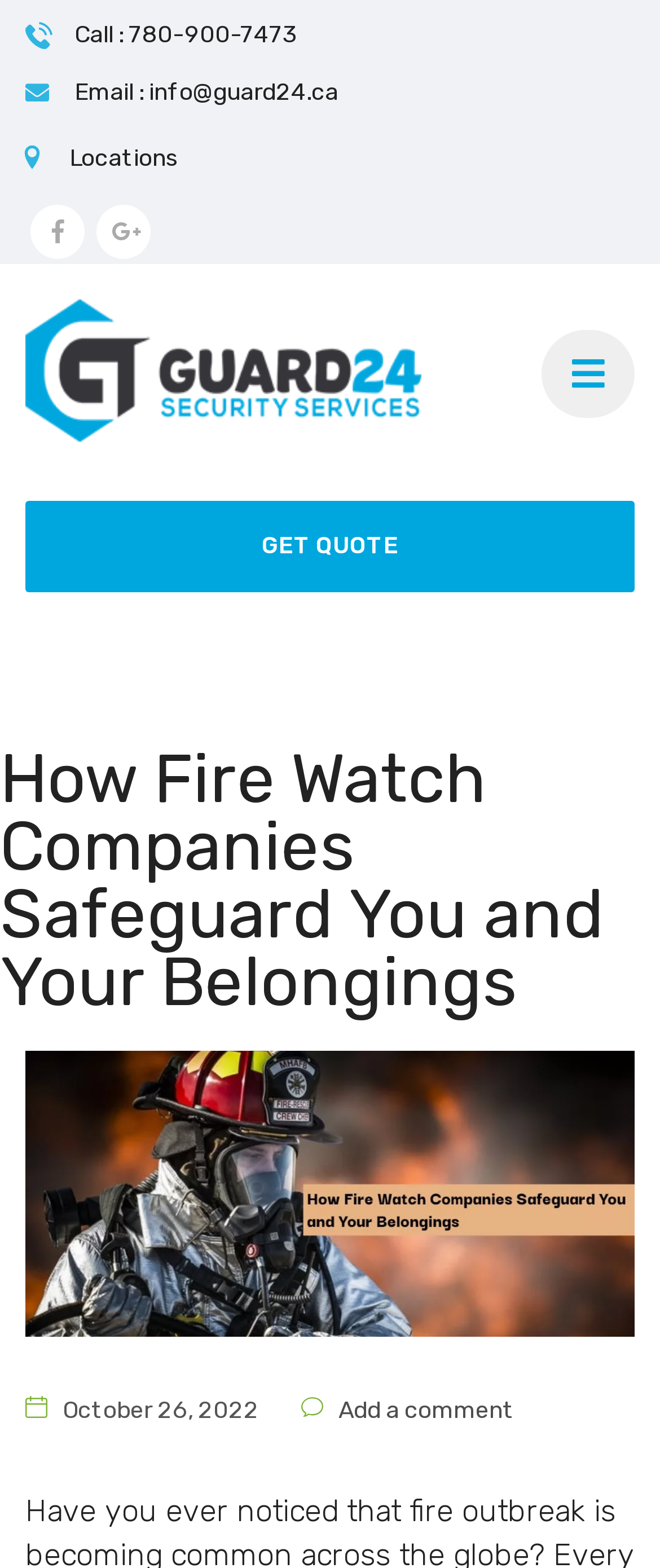Examine the image and give a thorough answer to the following question:
What is the company name?

I found the company name by looking at the link element with the text 'guard24 security services' which has a bounding box coordinate of [0.038, 0.185, 0.638, 0.282].